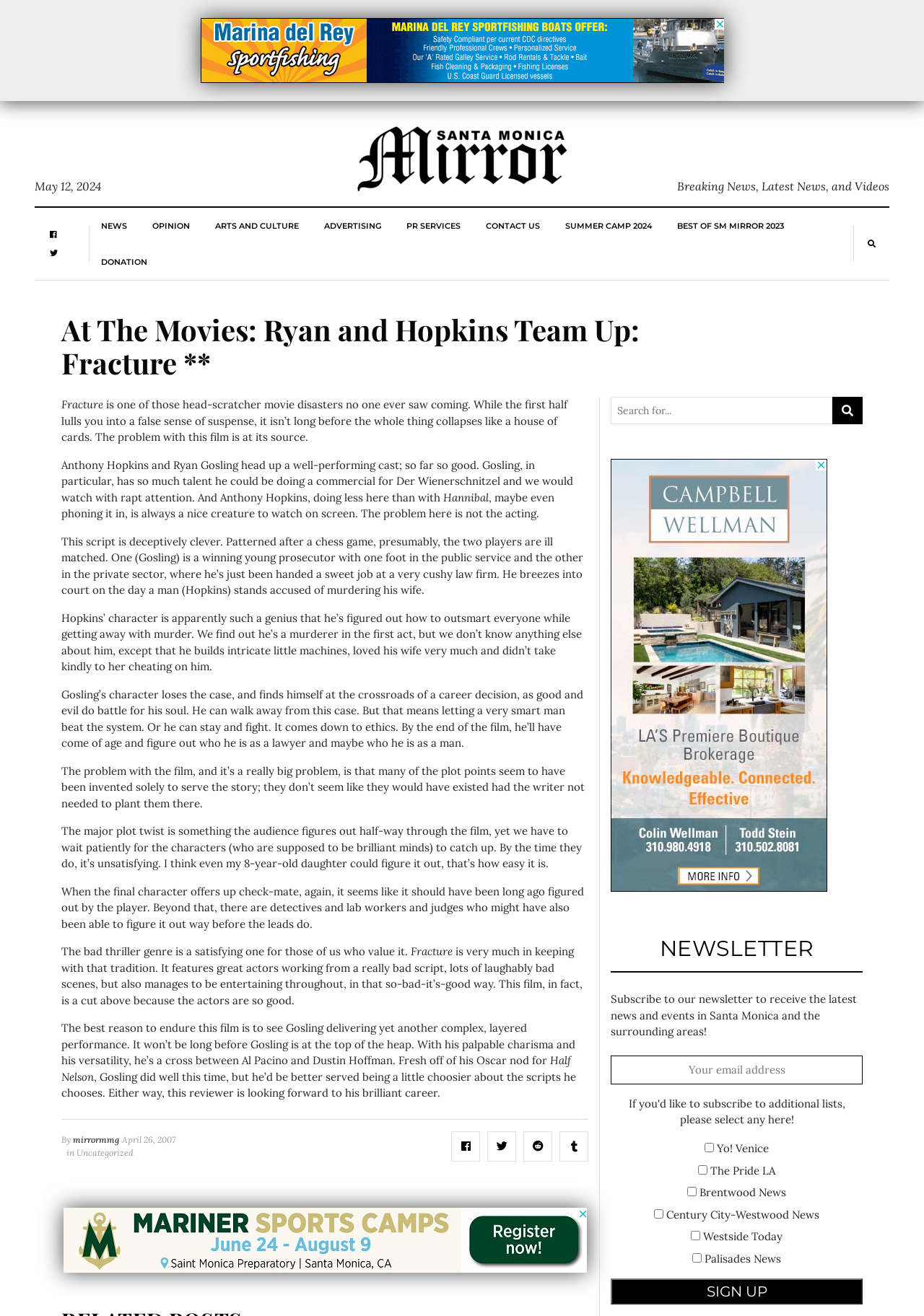Please find the bounding box coordinates for the clickable element needed to perform this instruction: "Subscribe to the newsletter".

[0.661, 0.972, 0.934, 0.991]